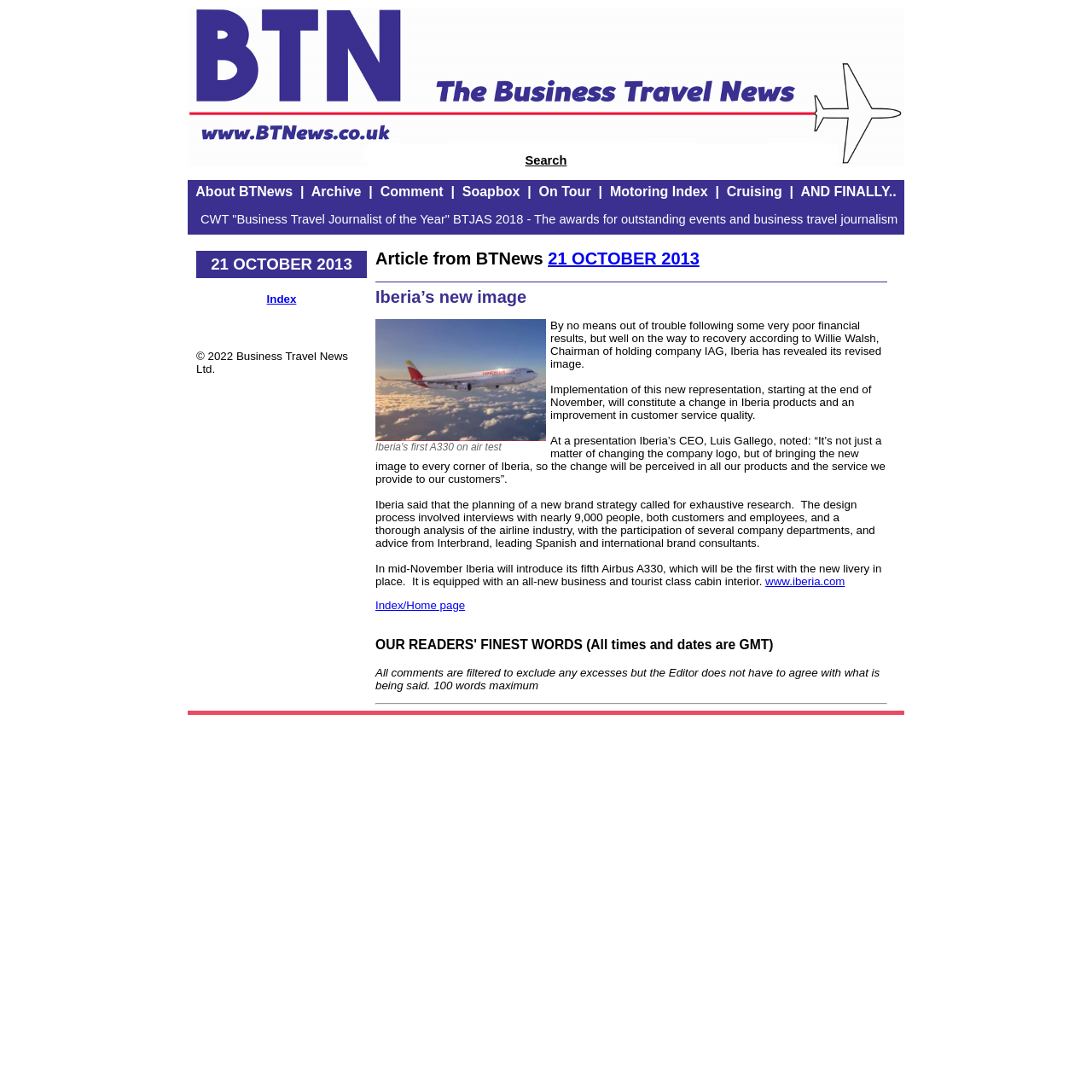Extract the bounding box coordinates of the UI element described by: "Cruising". The coordinates should include four float numbers ranging from 0 to 1, e.g., [left, top, right, bottom].

[0.665, 0.169, 0.716, 0.182]